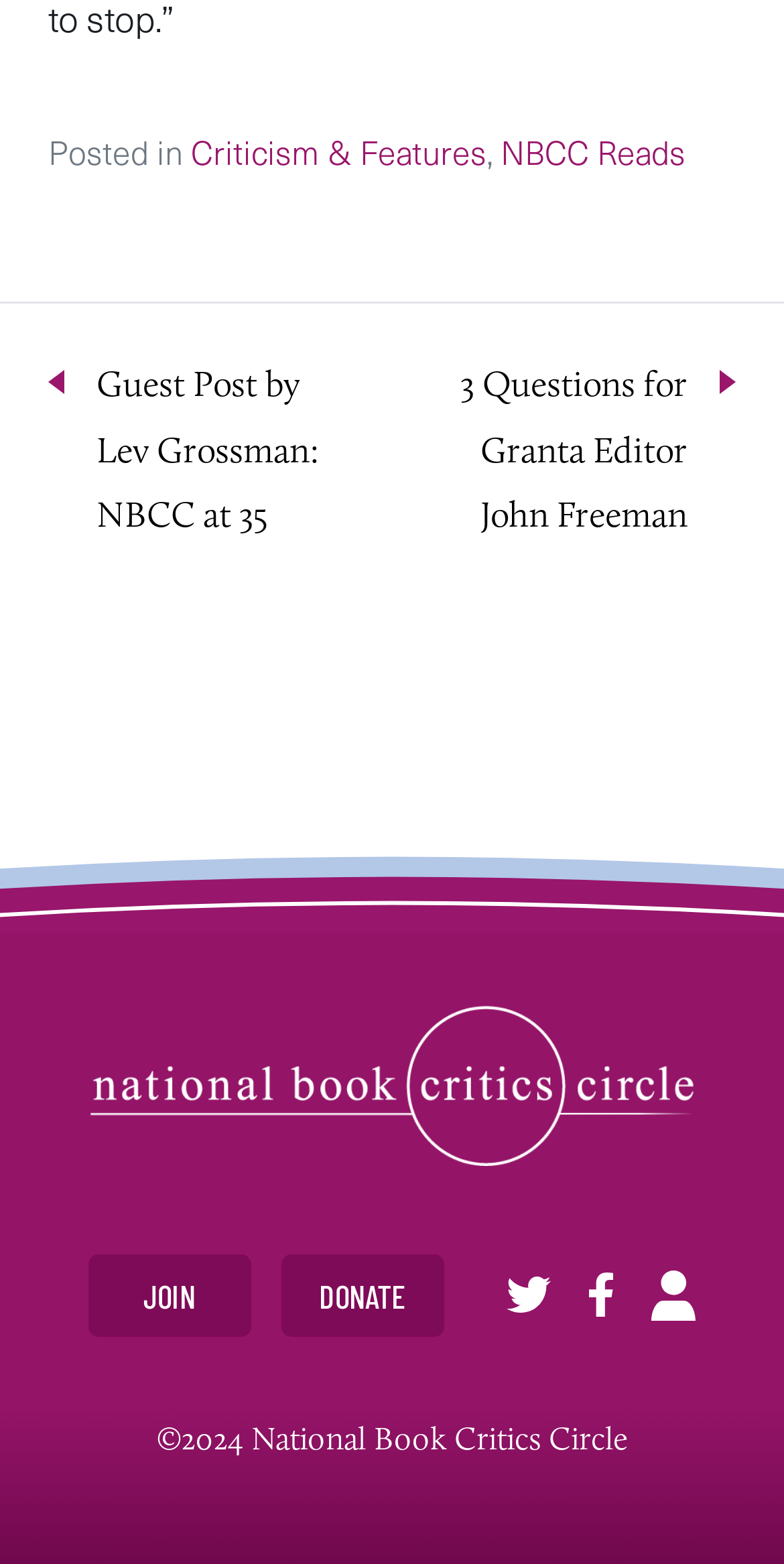Identify the bounding box for the UI element described as: "Criticism & Features". Ensure the coordinates are four float numbers between 0 and 1, formatted as [left, top, right, bottom].

[0.244, 0.081, 0.621, 0.113]